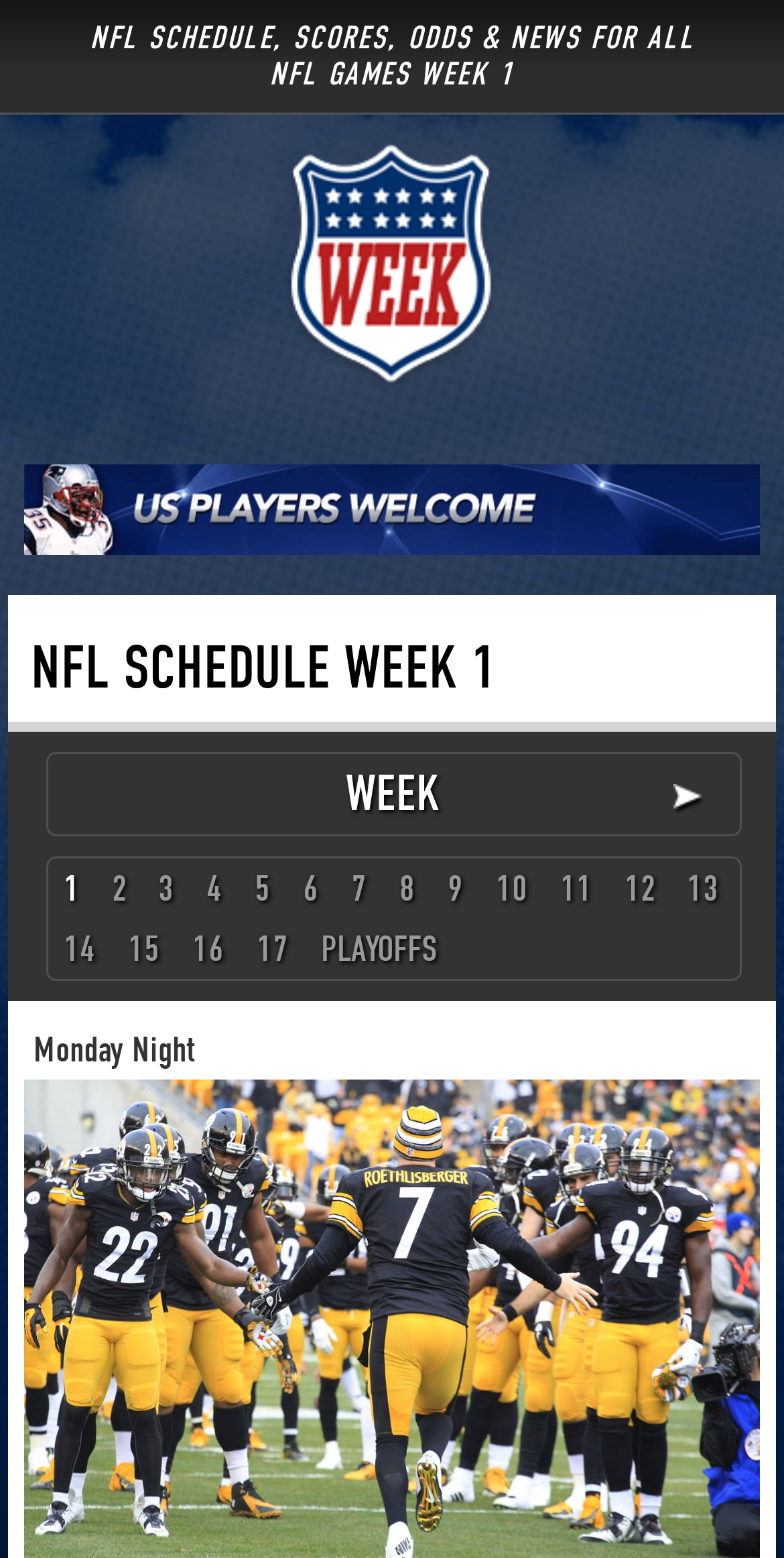Please identify the bounding box coordinates of the element that needs to be clicked to perform the following instruction: "Check Monday Night".

[0.03, 0.656, 0.996, 0.693]